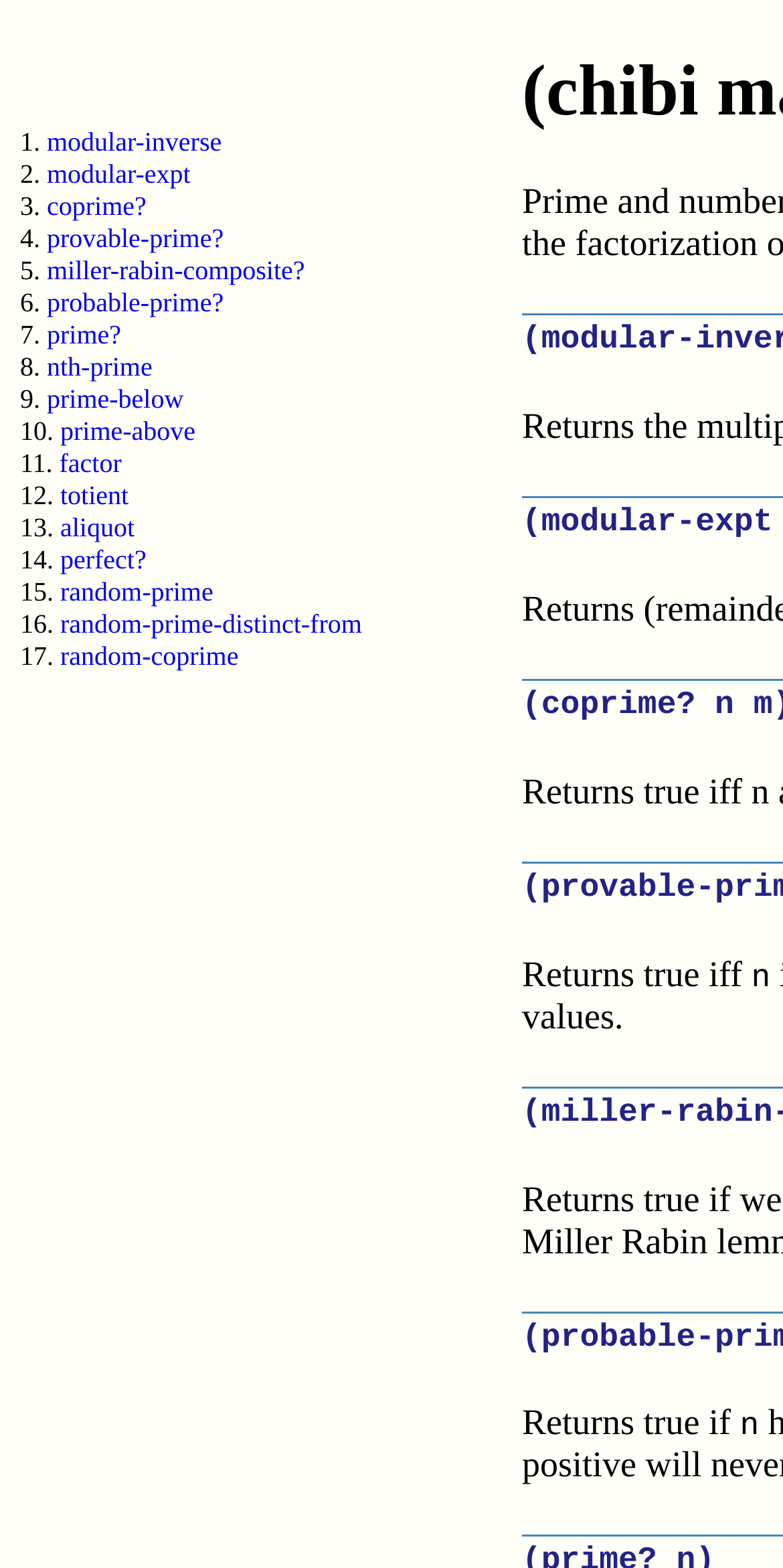Please specify the bounding box coordinates of the element that should be clicked to execute the given instruction: 'explore modular-expt'. Ensure the coordinates are four float numbers between 0 and 1, expressed as [left, top, right, bottom].

[0.06, 0.102, 0.243, 0.121]